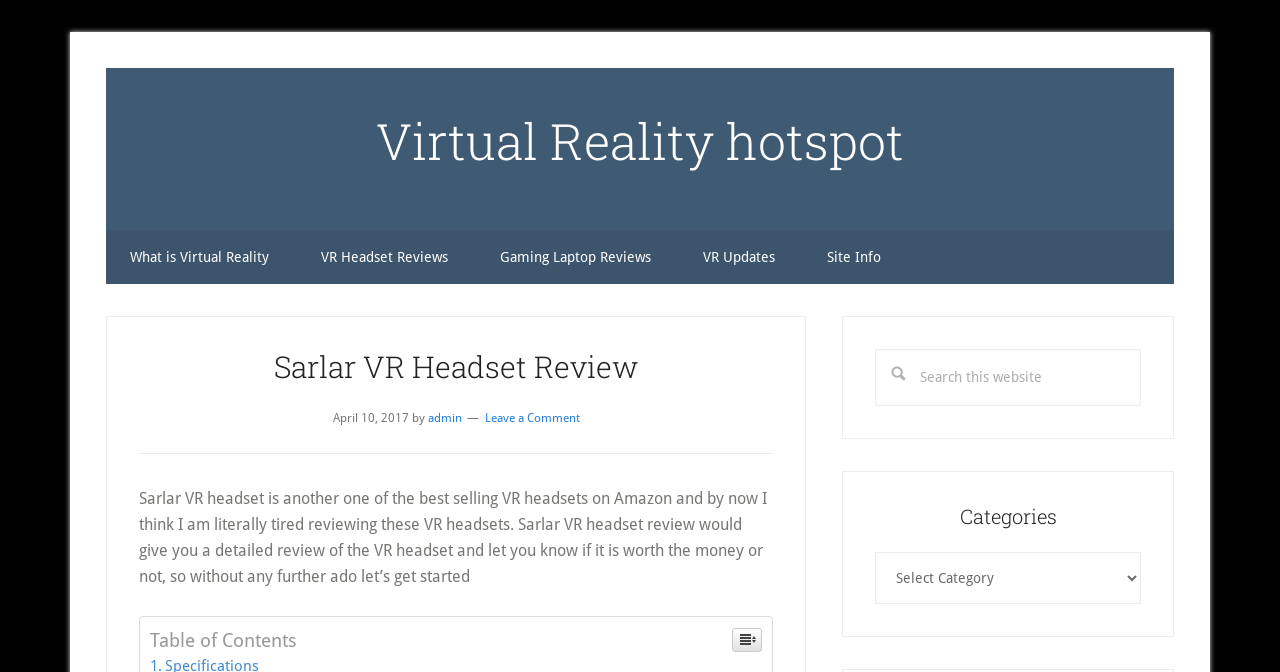Please determine the bounding box of the UI element that matches this description: What is Virtual Reality. The coordinates should be given as (top-left x, top-left y, bottom-right x, bottom-right y), with all values between 0 and 1.

[0.083, 0.342, 0.229, 0.423]